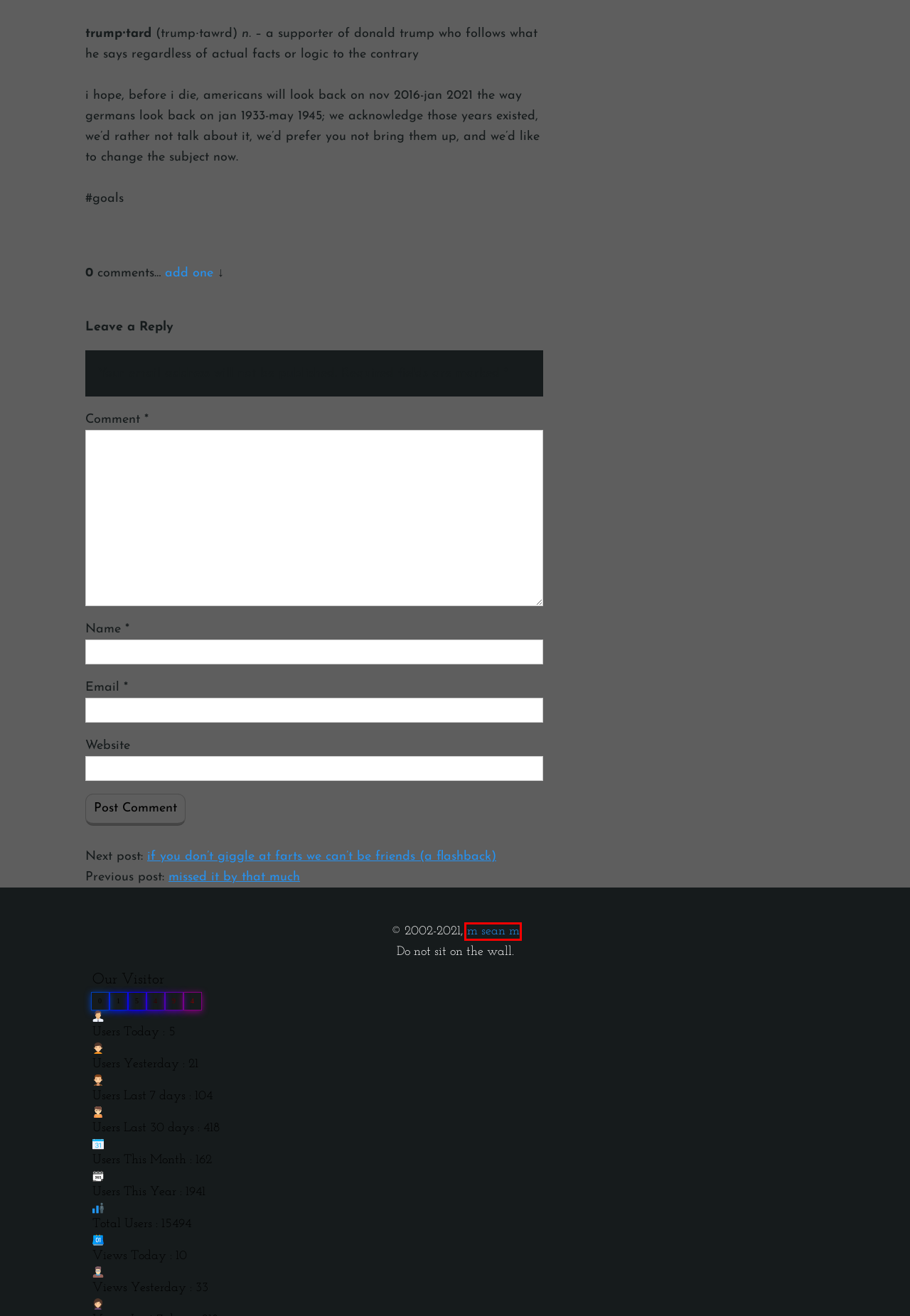Look at the screenshot of the webpage and find the element within the red bounding box. Choose the webpage description that best fits the new webpage that will appear after clicking the element. Here are the candidates:
A. astrowhore.org
B. EULA, The Fine Print, the privacy policy
C. missed it by that much
D. daphuk.com — wtf, sean
E. if you don’t giggle at farts we can’t be friends (a flashback)
F. Printing Materials Designs, Photos & Wordpress Themes Plugins | TechMix
G. about astrofish.net
H. about

B